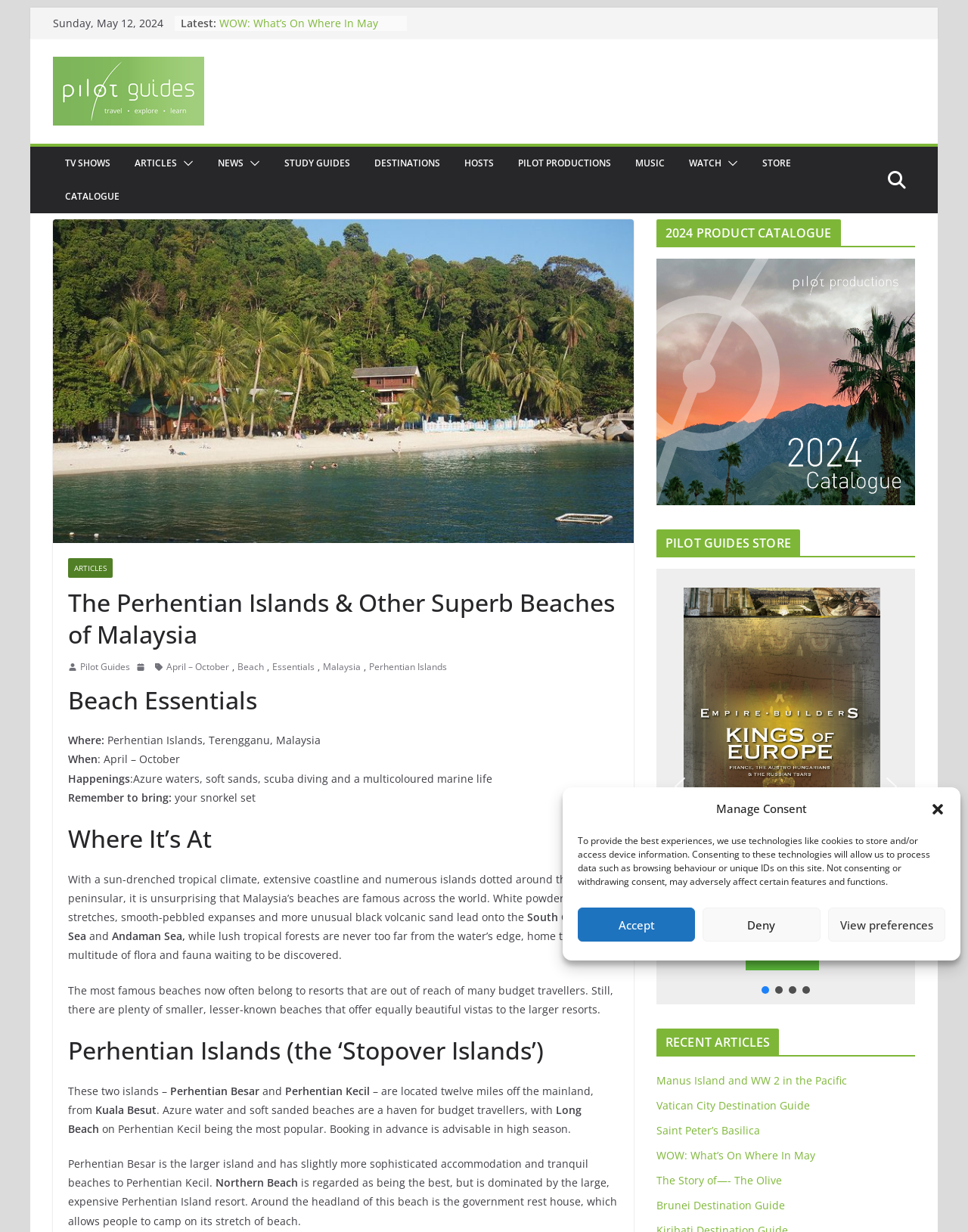What is the name of the town on the mainland from which the Perhentian Islands can be reached?
Using the image as a reference, answer with just one word or a short phrase.

Kuala Besut